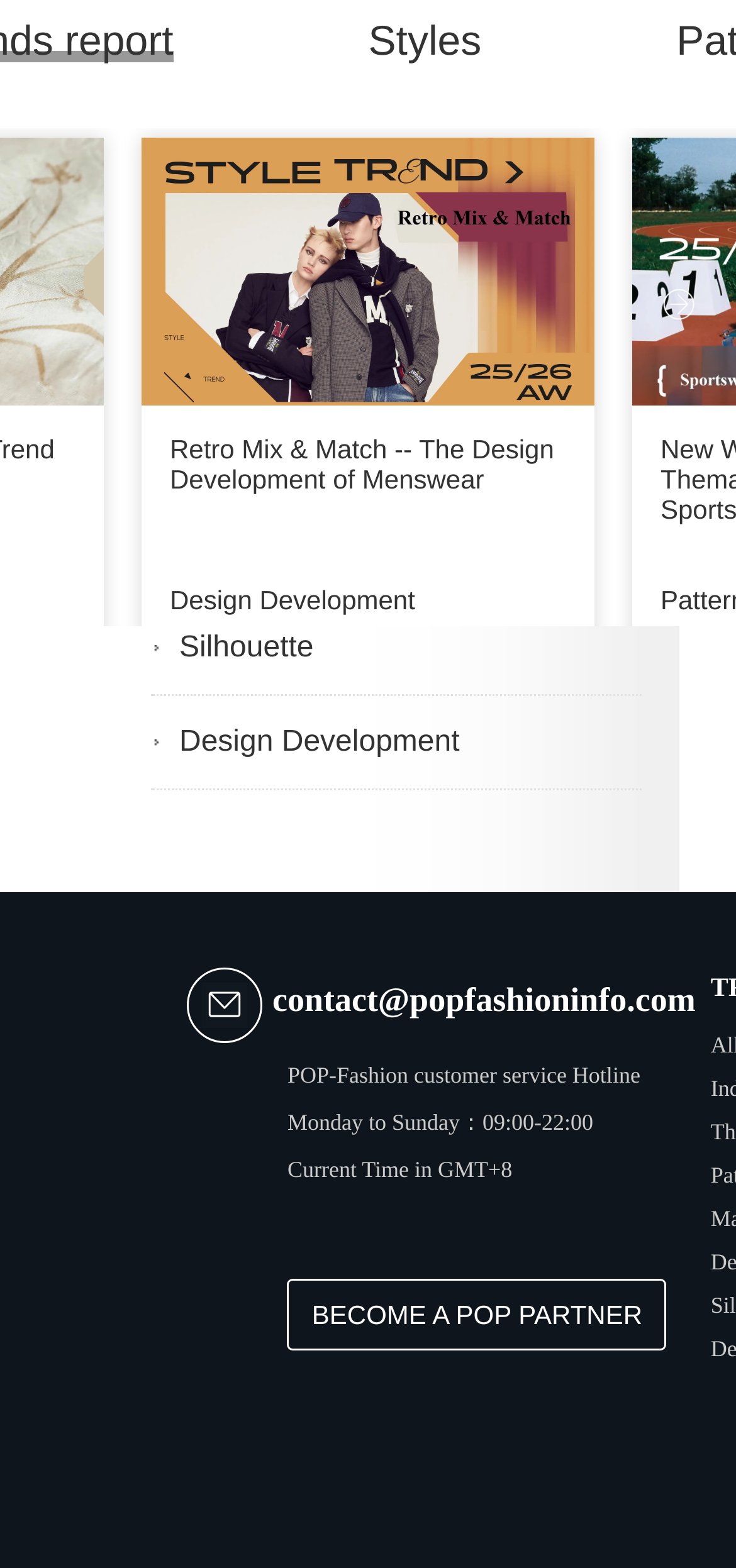Extract the bounding box coordinates of the UI element described: "Theme & Color". Provide the coordinates in the format [left, top, right, bottom] with values ranging from 0 to 1.

[0.205, 0.143, 0.872, 0.203]